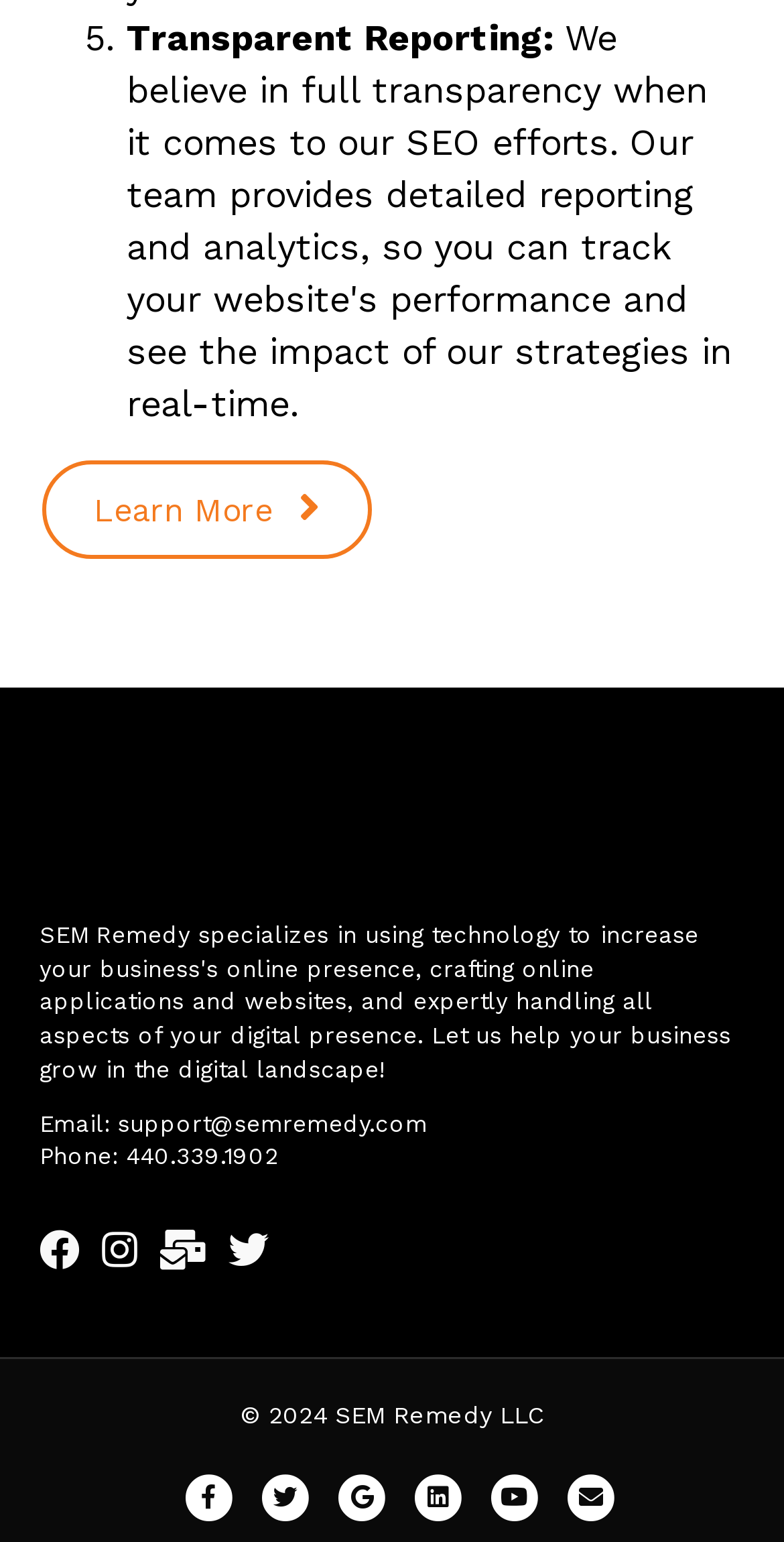Determine the bounding box coordinates for the HTML element described here: "Learn More".

[0.053, 0.298, 0.473, 0.363]